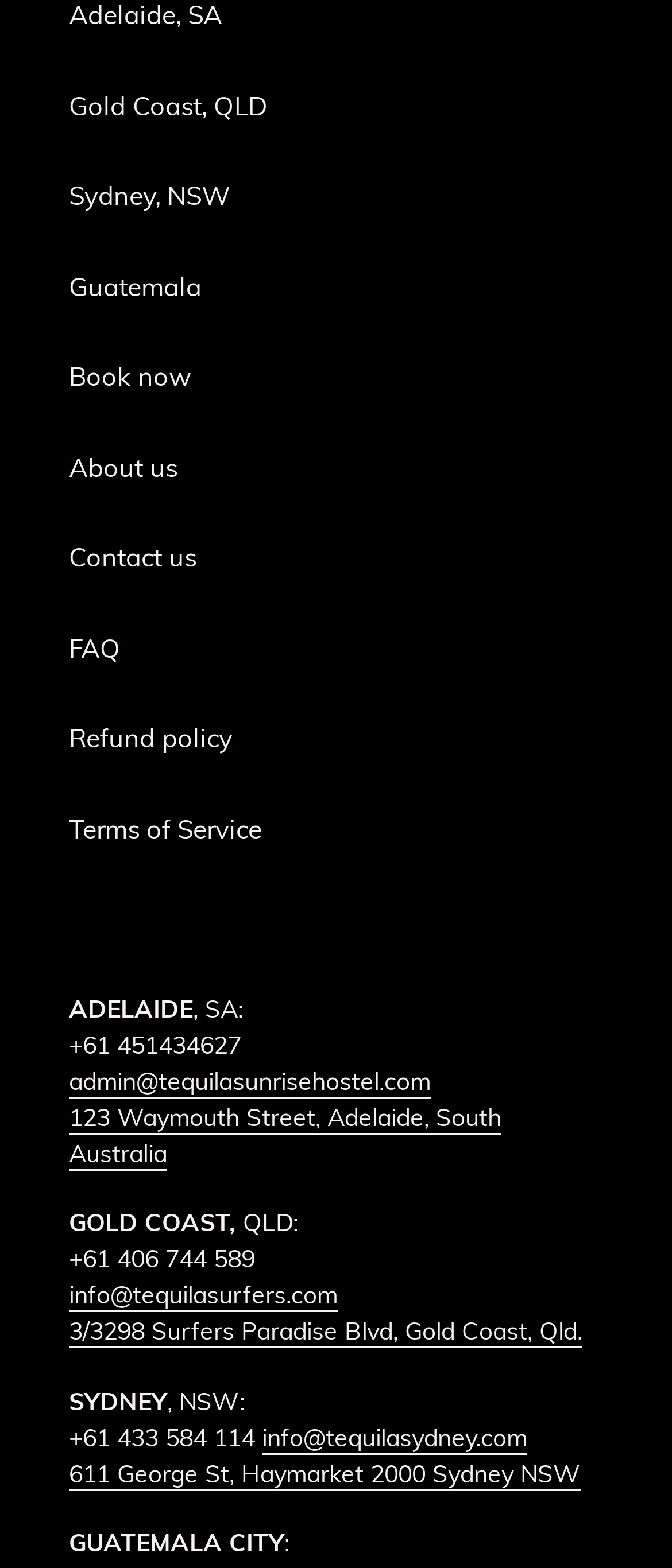What is the email address of the Gold Coast location?
Based on the image, answer the question with as much detail as possible.

I found the email address by looking at the link element with the OCR text 'info@tequilasurfers.com' which is located below the 'GOLD COAST, QLD:' text.